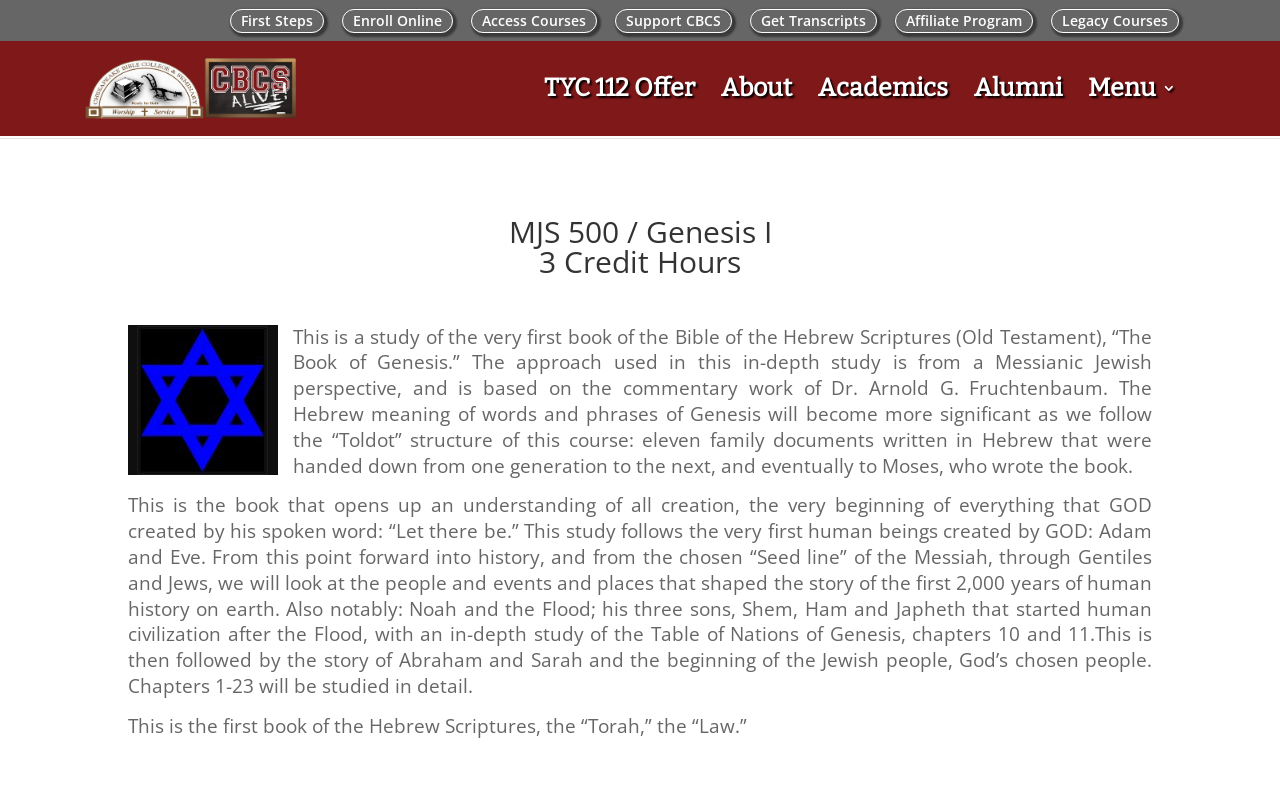What is the name of the college?
Please answer the question with as much detail and depth as you can.

I found the answer by looking at the link with the text 'Chesapeake Bible College' which is located at the top of the webpage, and also by examining the image with the same text.